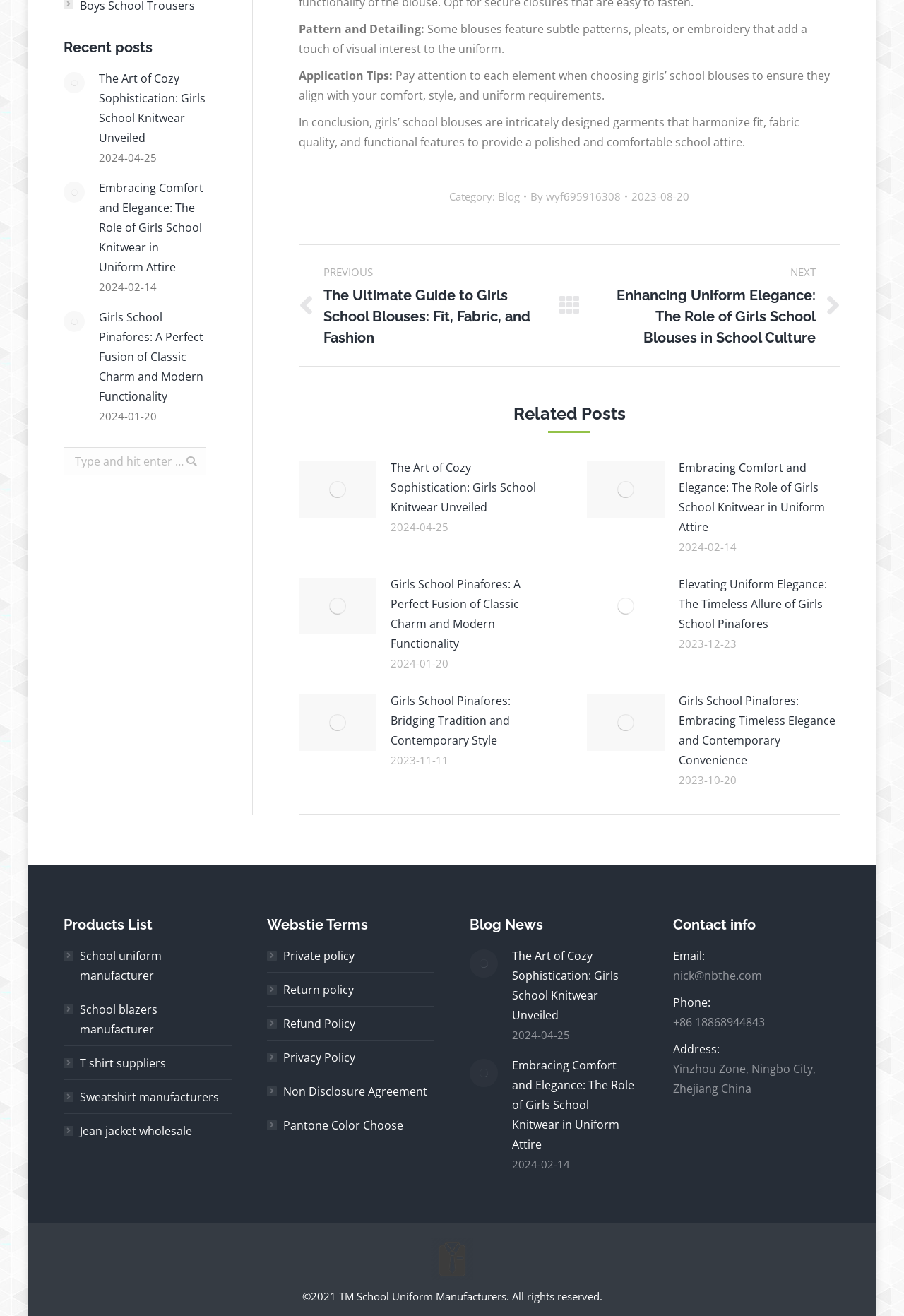Pinpoint the bounding box coordinates of the clickable element to carry out the following instruction: "Click on 'School uniform manufacturer'."

[0.07, 0.719, 0.256, 0.749]